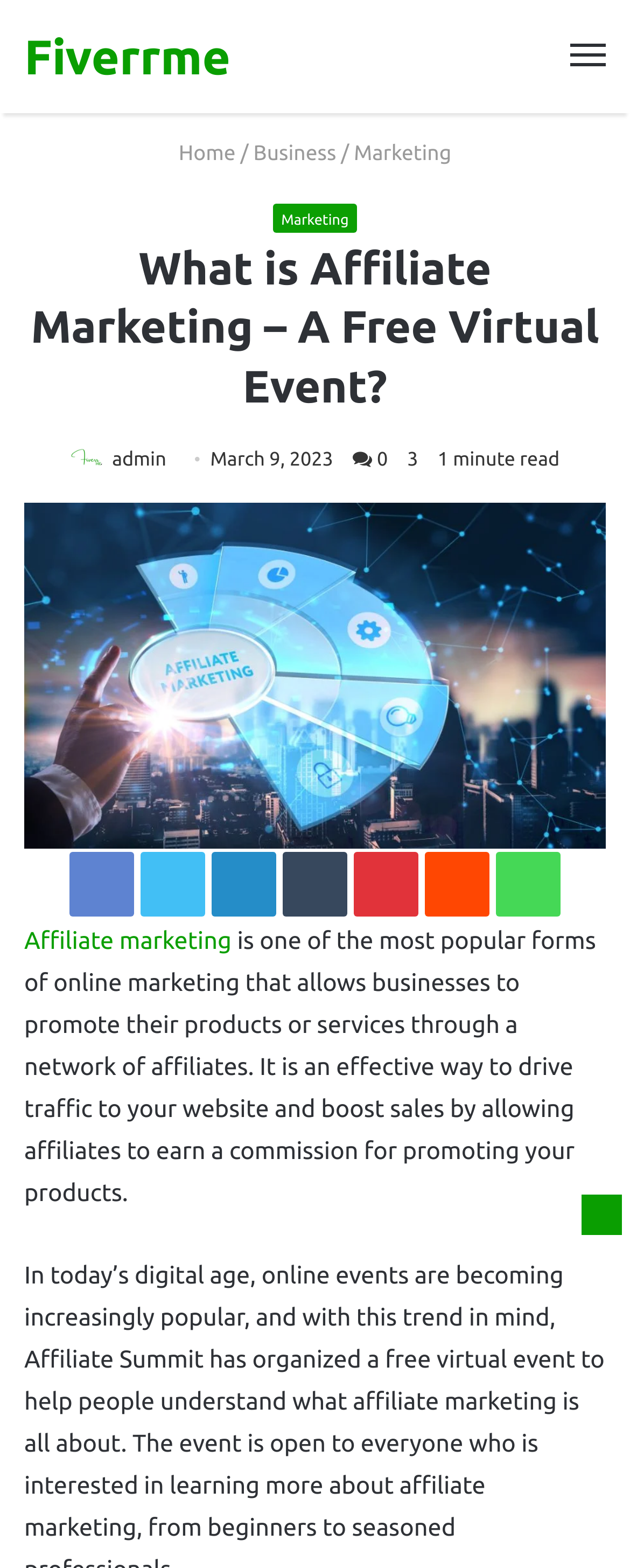What is the topic of the image?
Could you answer the question in a detailed manner, providing as much information as possible?

The topic of the image can be found by looking at the image description 'Affiliate Marketing' which is located in the figure element, indicating that the image is related to Affiliate Marketing.